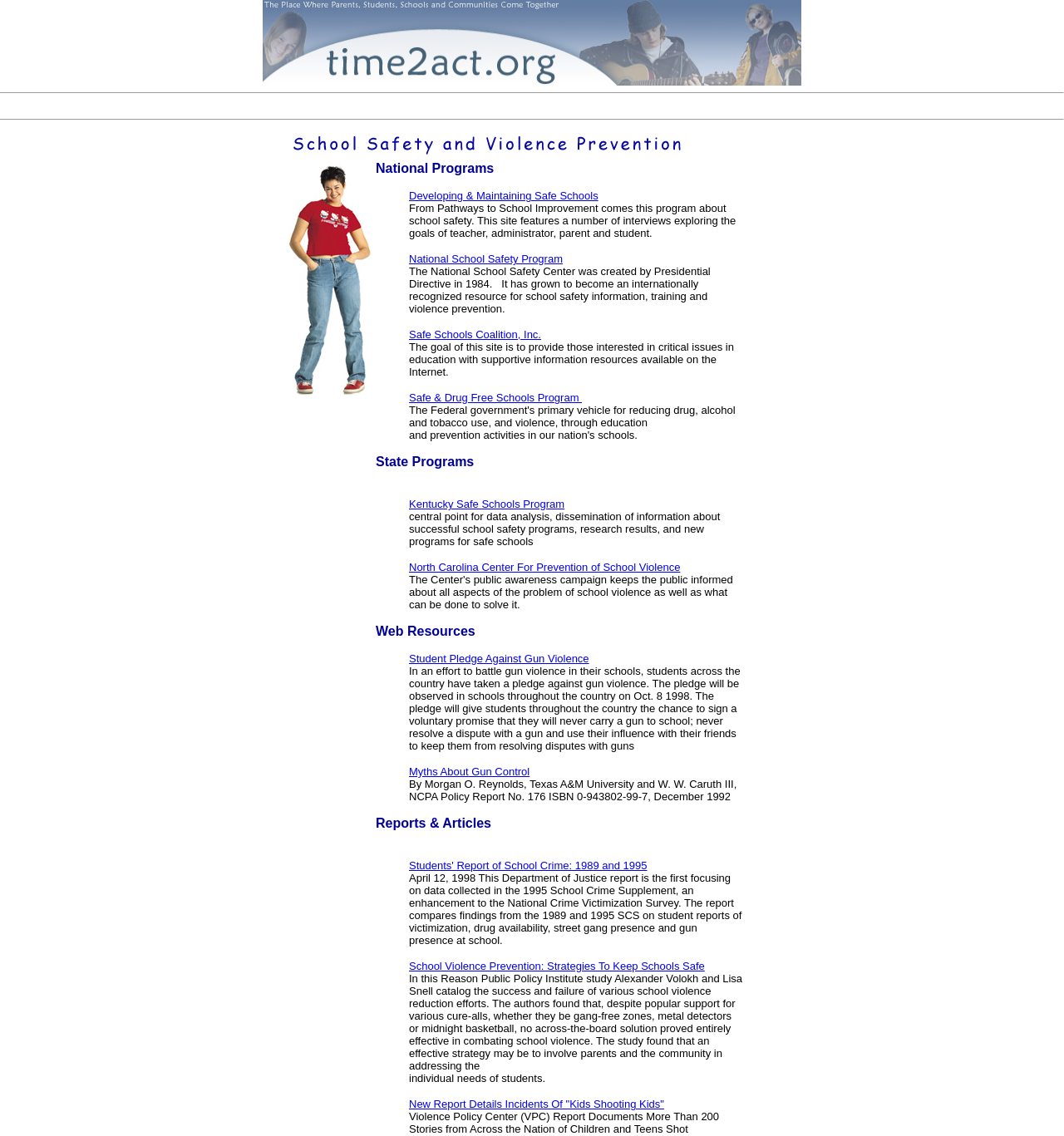Could you highlight the region that needs to be clicked to execute the instruction: "Click the link to learn about Developing & Maintaining Safe Schools"?

[0.384, 0.167, 0.562, 0.178]